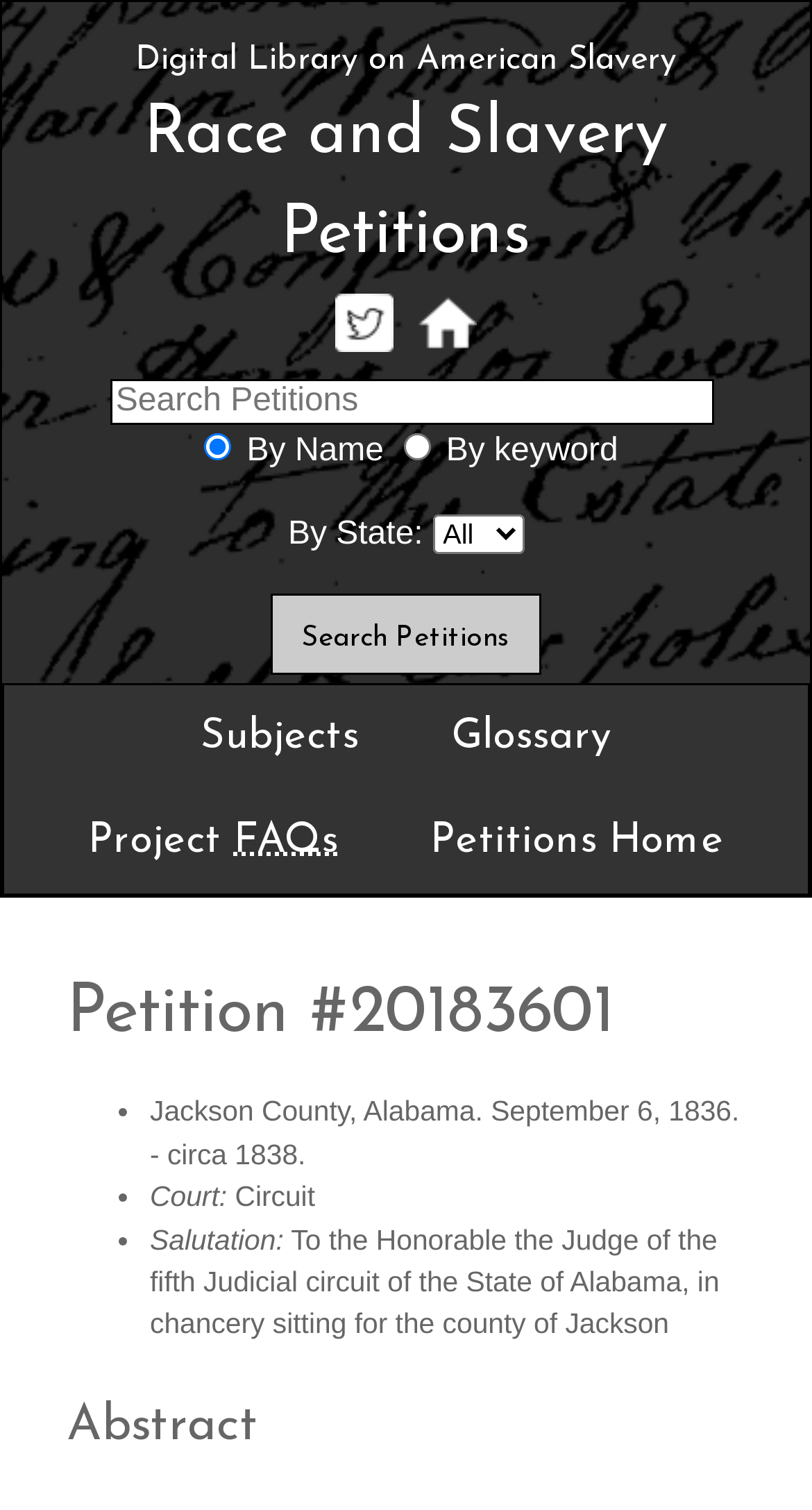Locate the bounding box coordinates of the item that should be clicked to fulfill the instruction: "View Petitions Home".

[0.479, 0.522, 0.943, 0.591]